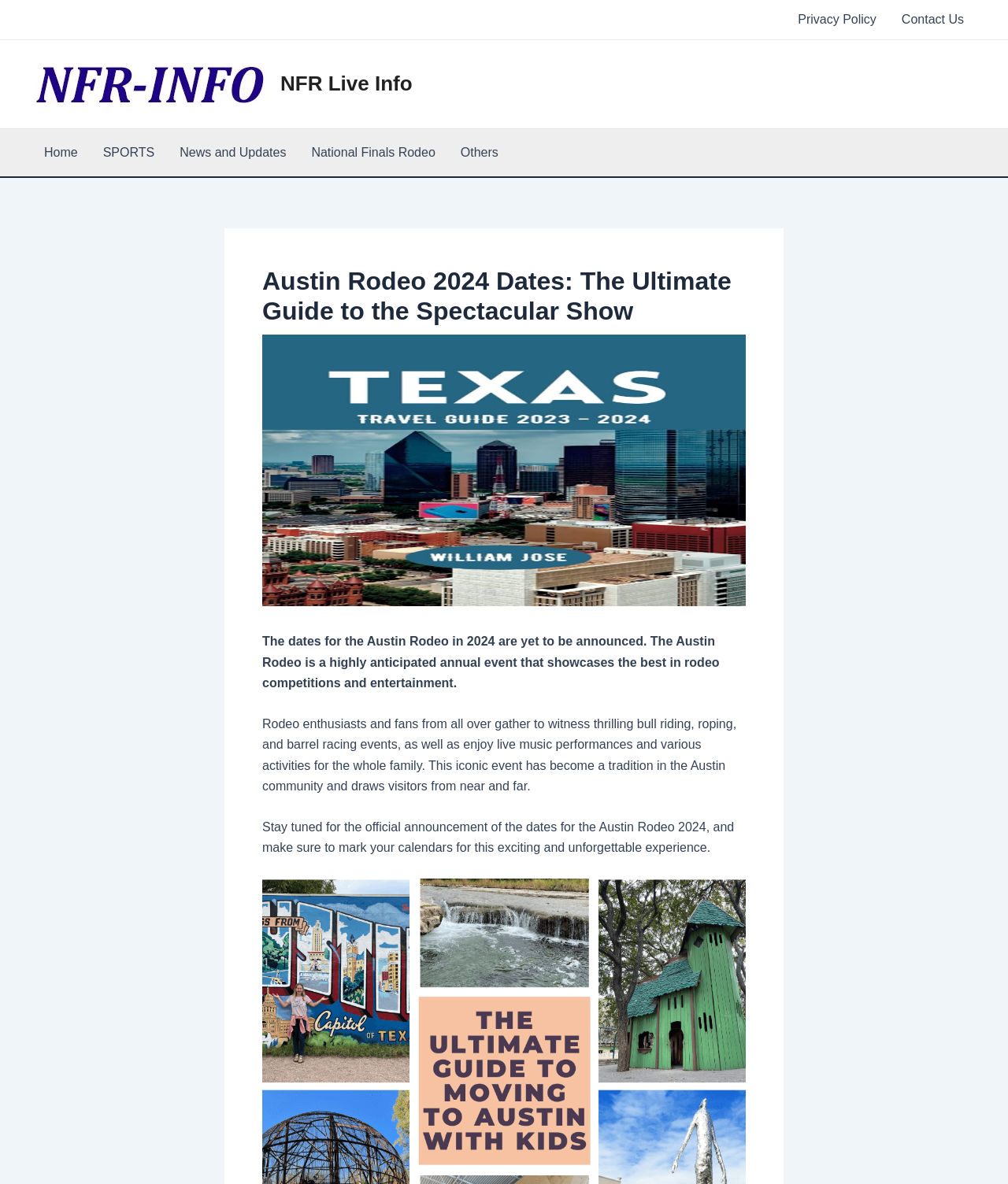Please give a one-word or short phrase response to the following question: 
What can visitors do after the official announcement of the Austin Rodeo 2024 dates?

Mark their calendars